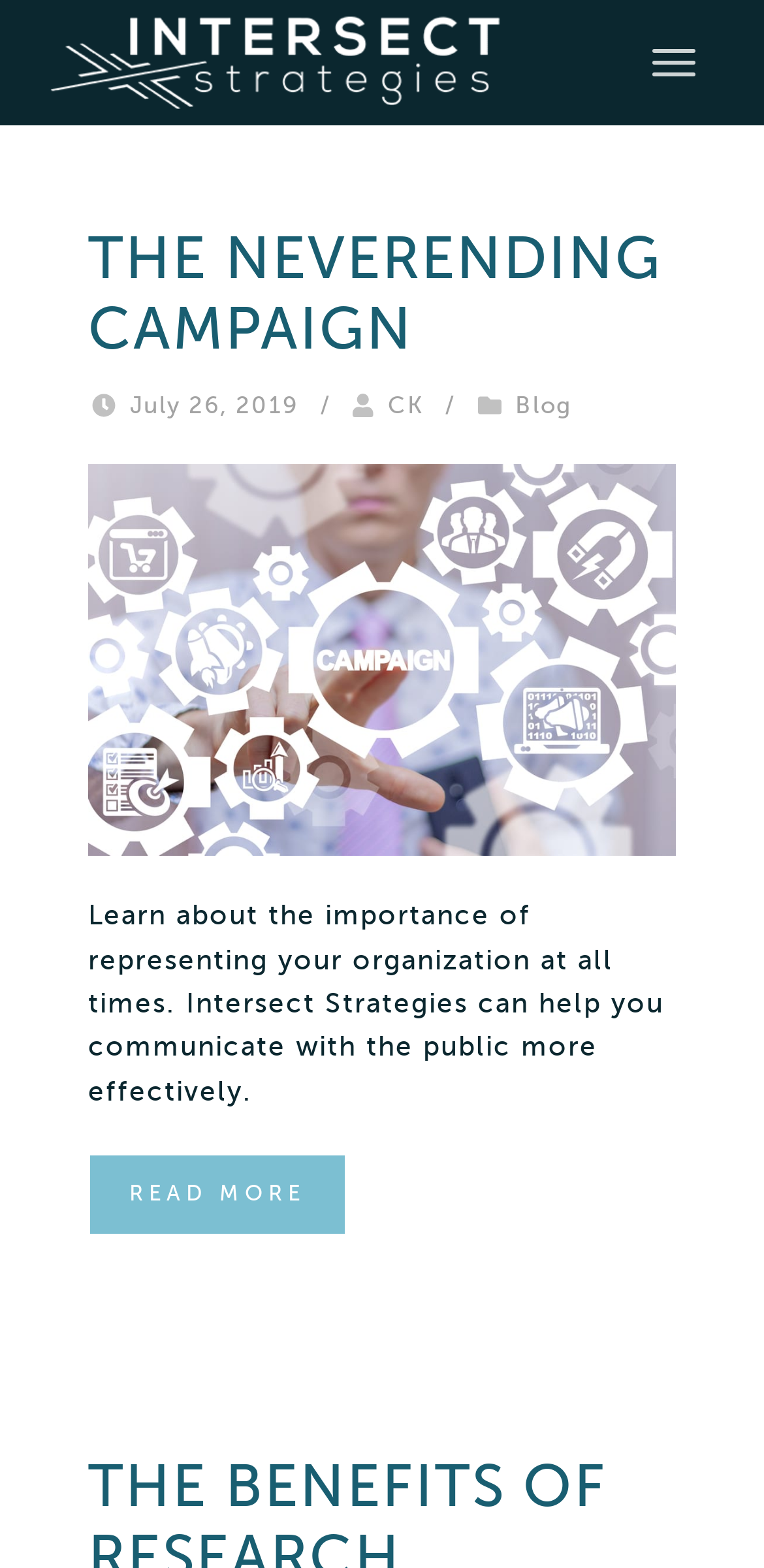Locate the headline of the webpage and generate its content.

THE NEVERENDING CAMPAIGN